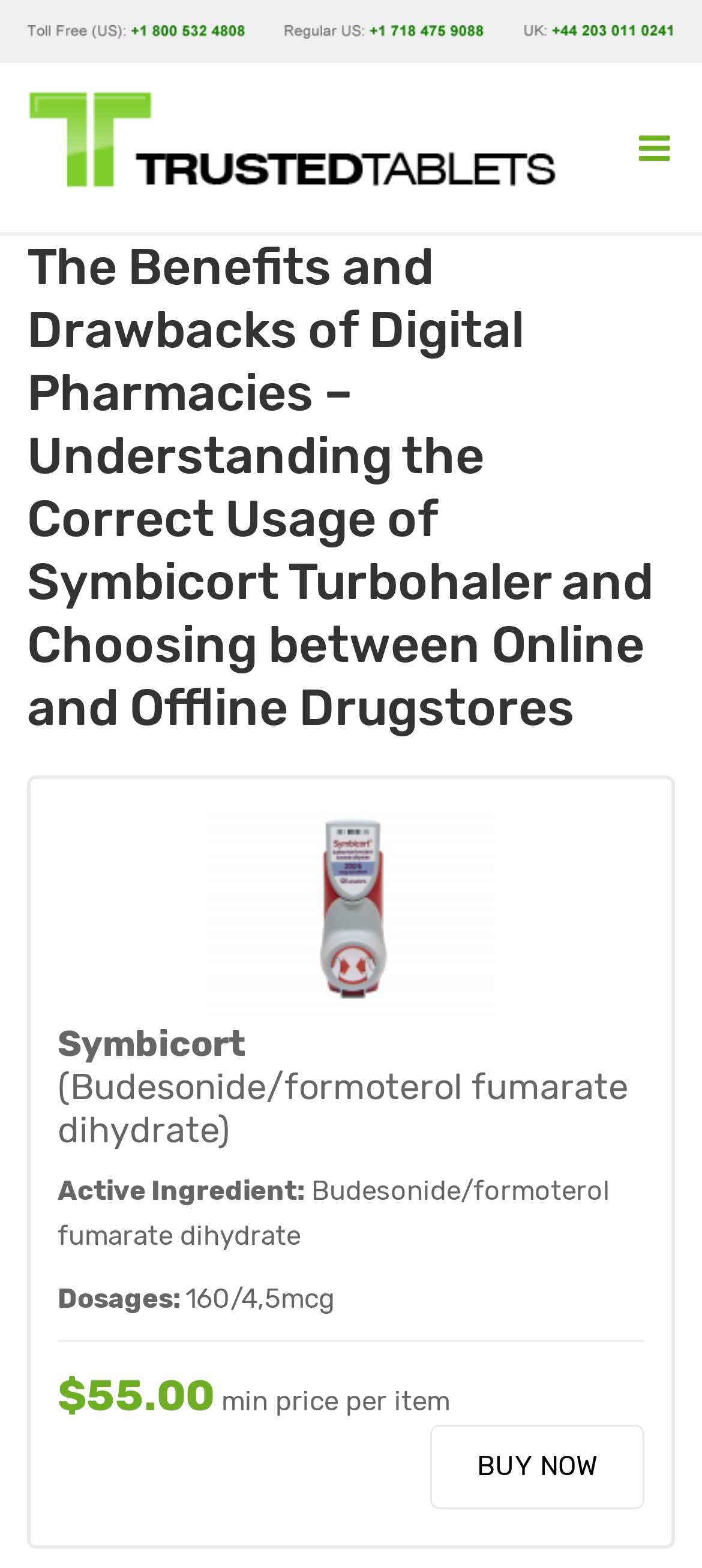Locate the bounding box coordinates of the area that needs to be clicked to fulfill the following instruction: "Buy Symbicort Turbohaler now". The coordinates should be in the format of four float numbers between 0 and 1, namely [left, top, right, bottom].

[0.613, 0.908, 0.918, 0.962]